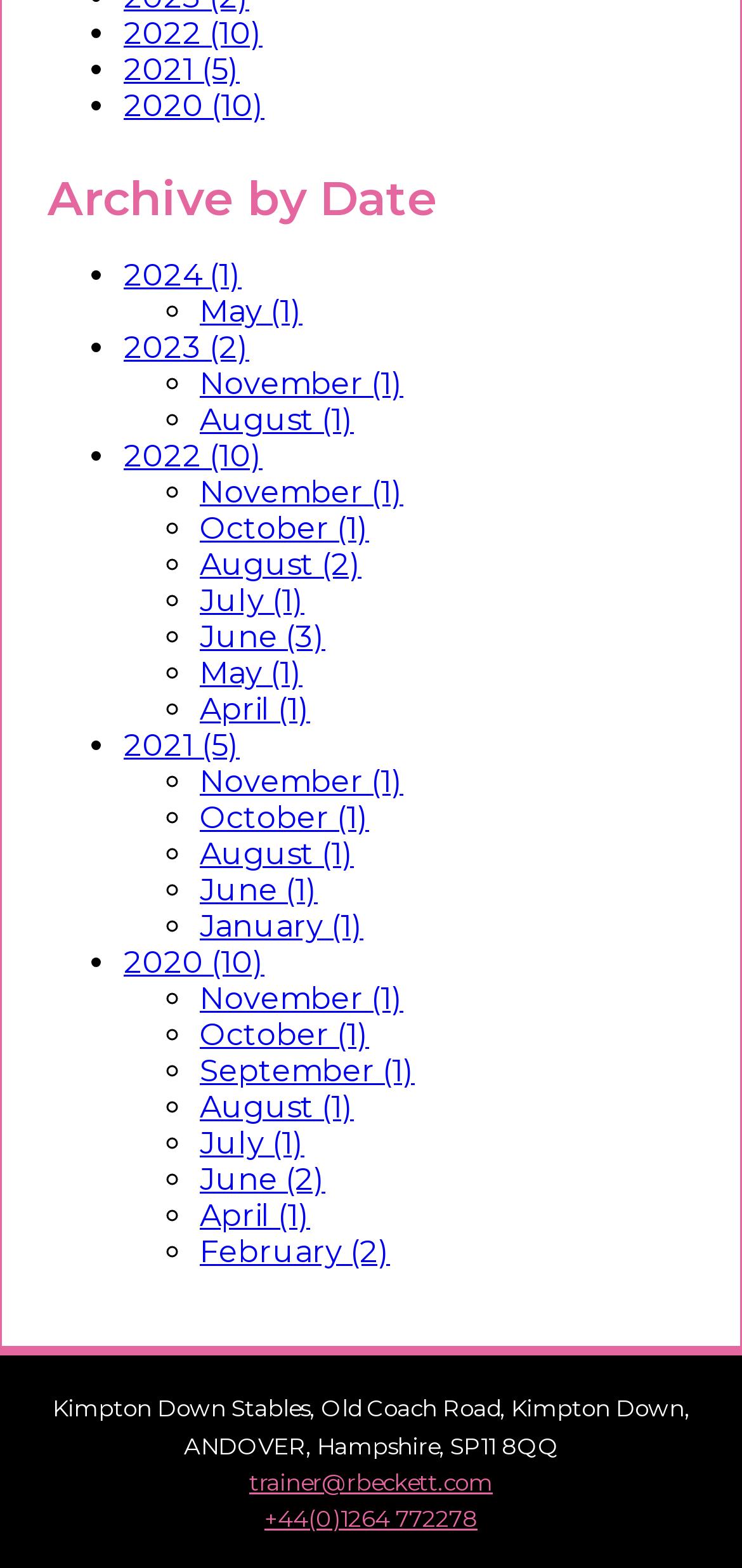Please answer the following query using a single word or phrase: 
How many months are listed?

12